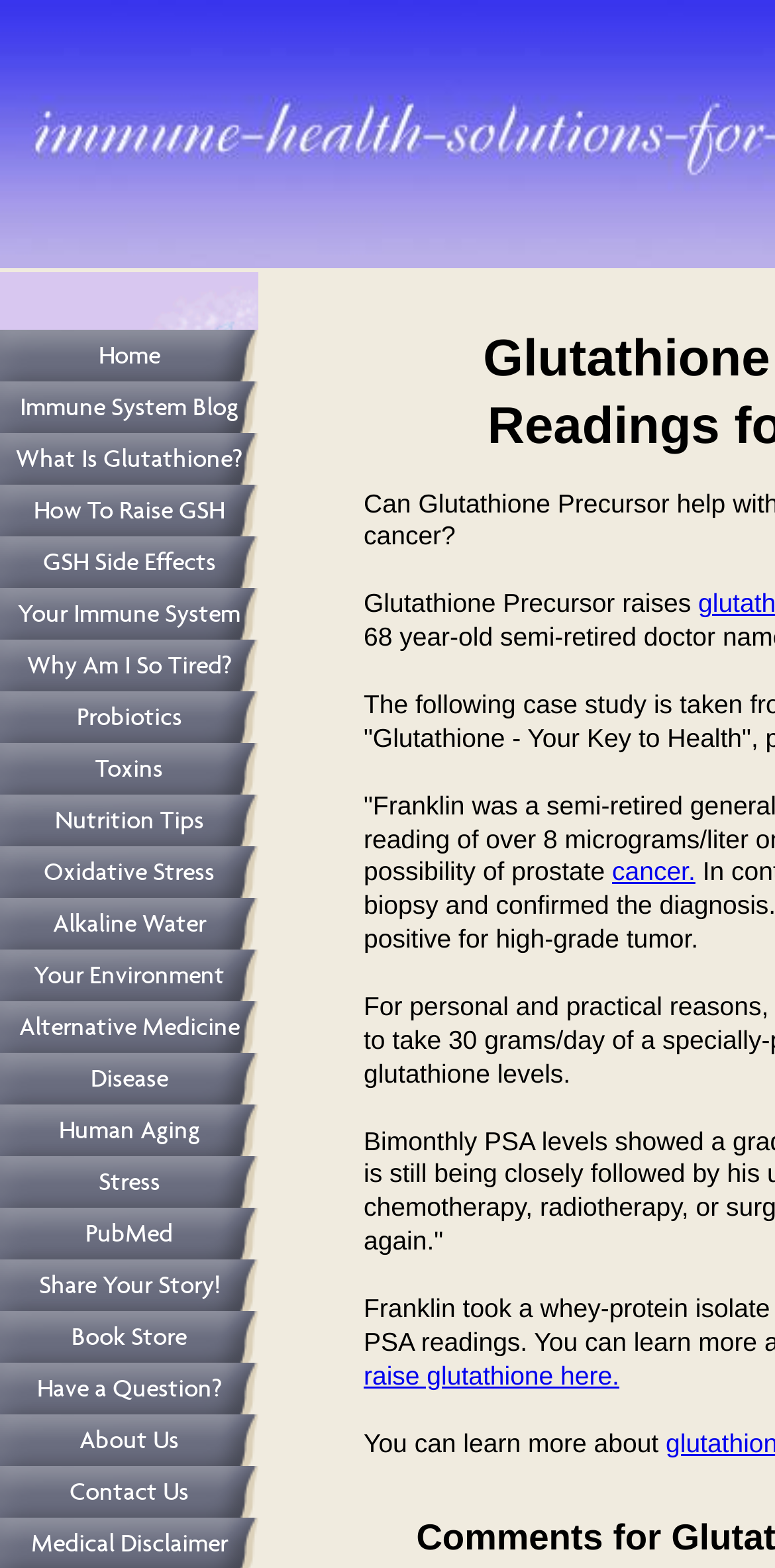Please locate the bounding box coordinates of the element that needs to be clicked to achieve the following instruction: "Click on the link to learn more about Home". The coordinates should be four float numbers between 0 and 1, i.e., [left, top, right, bottom].

[0.0, 0.21, 0.333, 0.243]